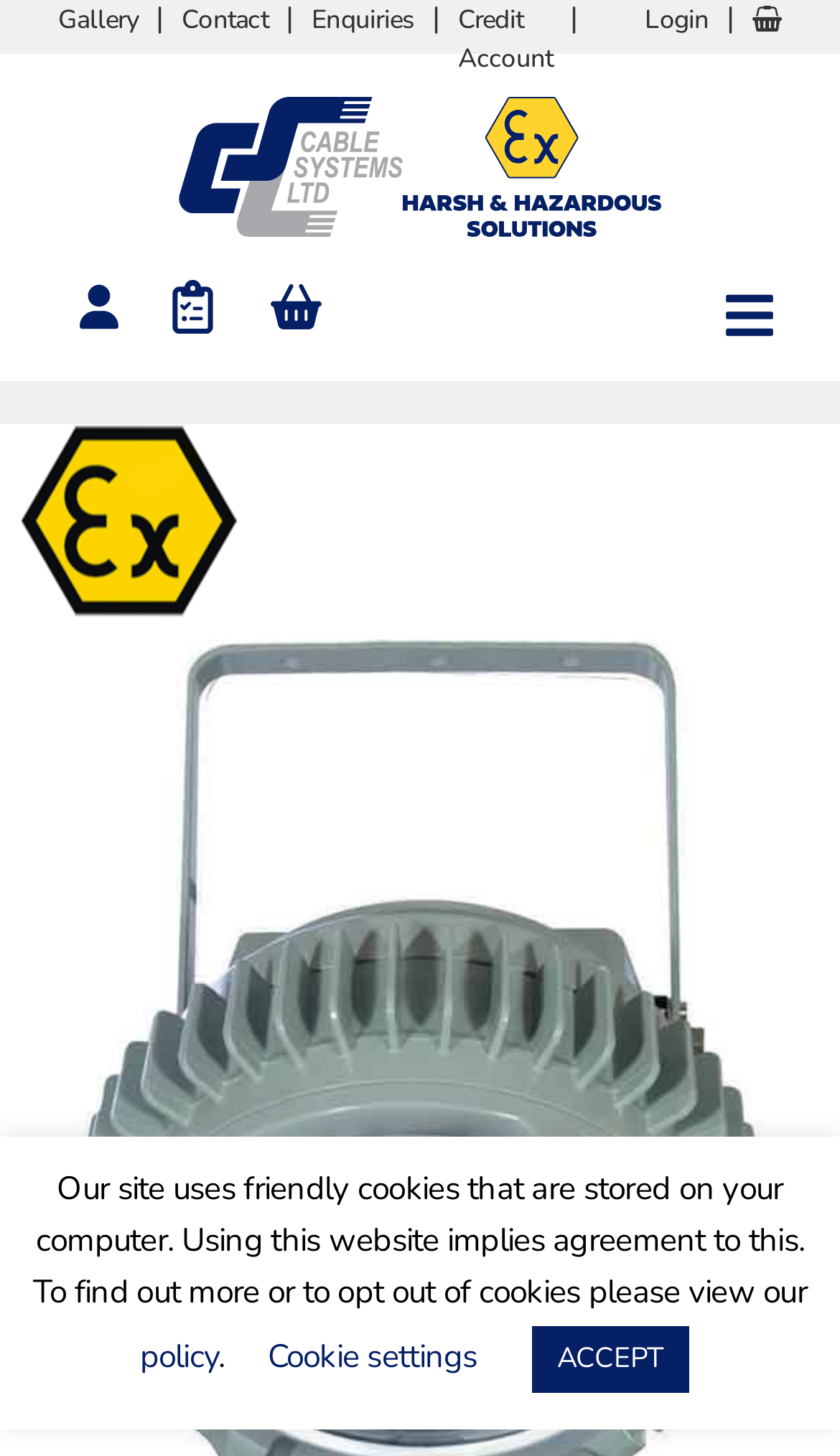Provide the bounding box coordinates of the HTML element this sentence describes: "Cookie settings".

[0.318, 0.917, 0.568, 0.946]